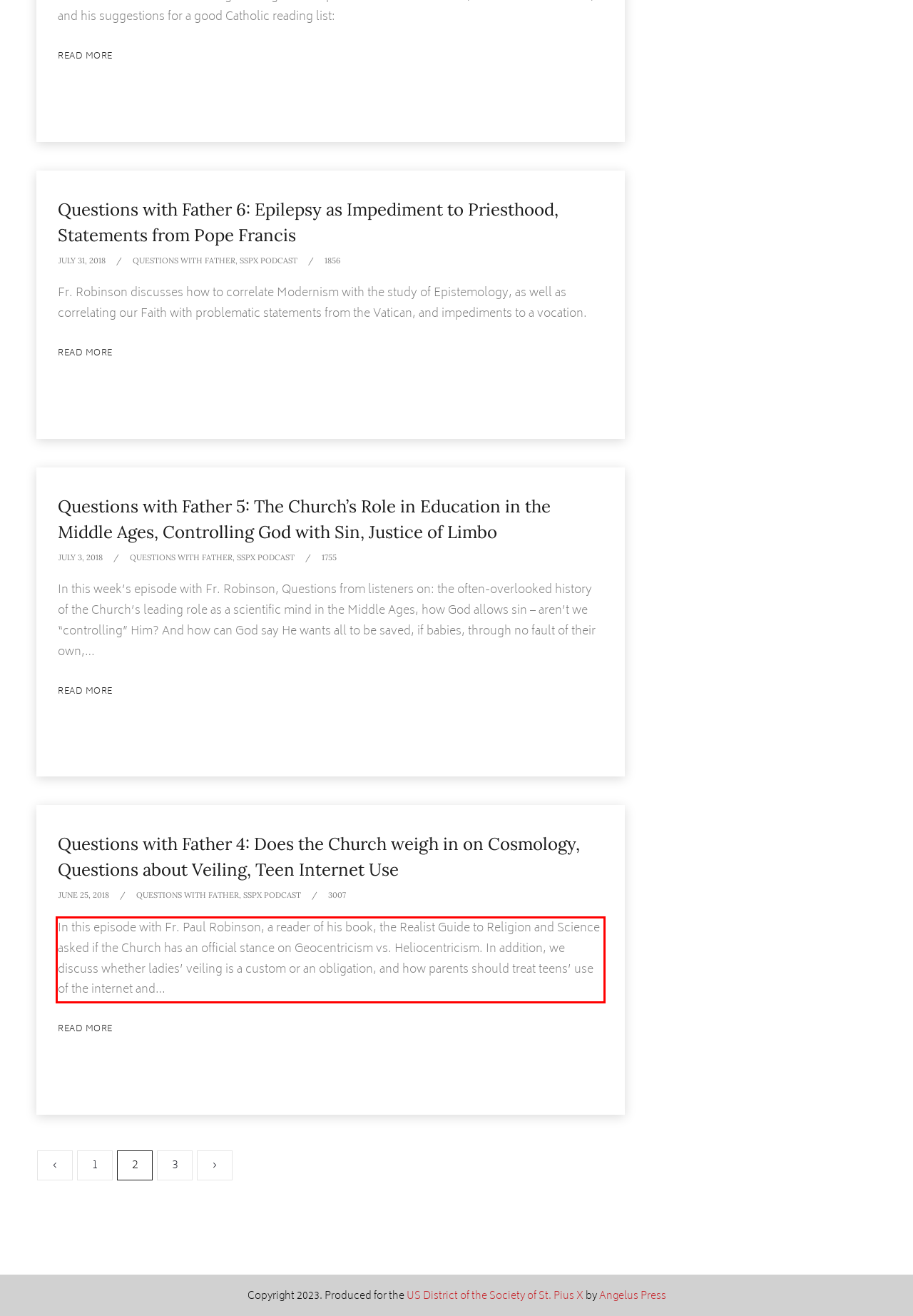Please identify and extract the text content from the UI element encased in a red bounding box on the provided webpage screenshot.

In this episode with Fr. Paul Robinson, a reader of his book, the Realist Guide to Religion and Science asked if the Church has an official stance on Geocentricism vs. Heliocentricism. In addition, we discuss whether ladies’ veiling is a custom or an obligation, and how parents should treat teens’ use of the internet and…